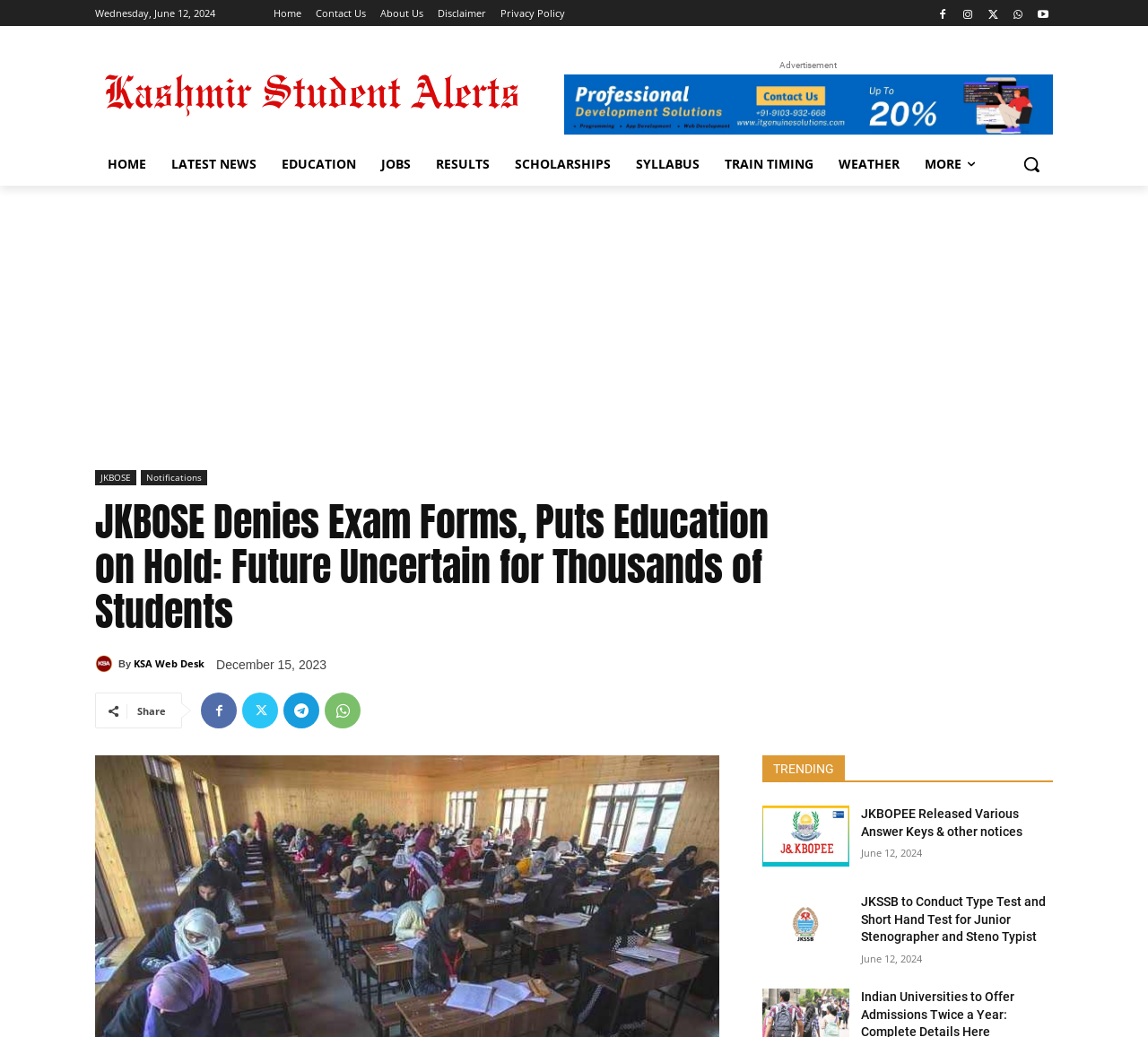Please specify the bounding box coordinates of the clickable region to carry out the following instruction: "Check the trending news". The coordinates should be four float numbers between 0 and 1, in the format [left, top, right, bottom].

[0.664, 0.728, 0.917, 0.754]